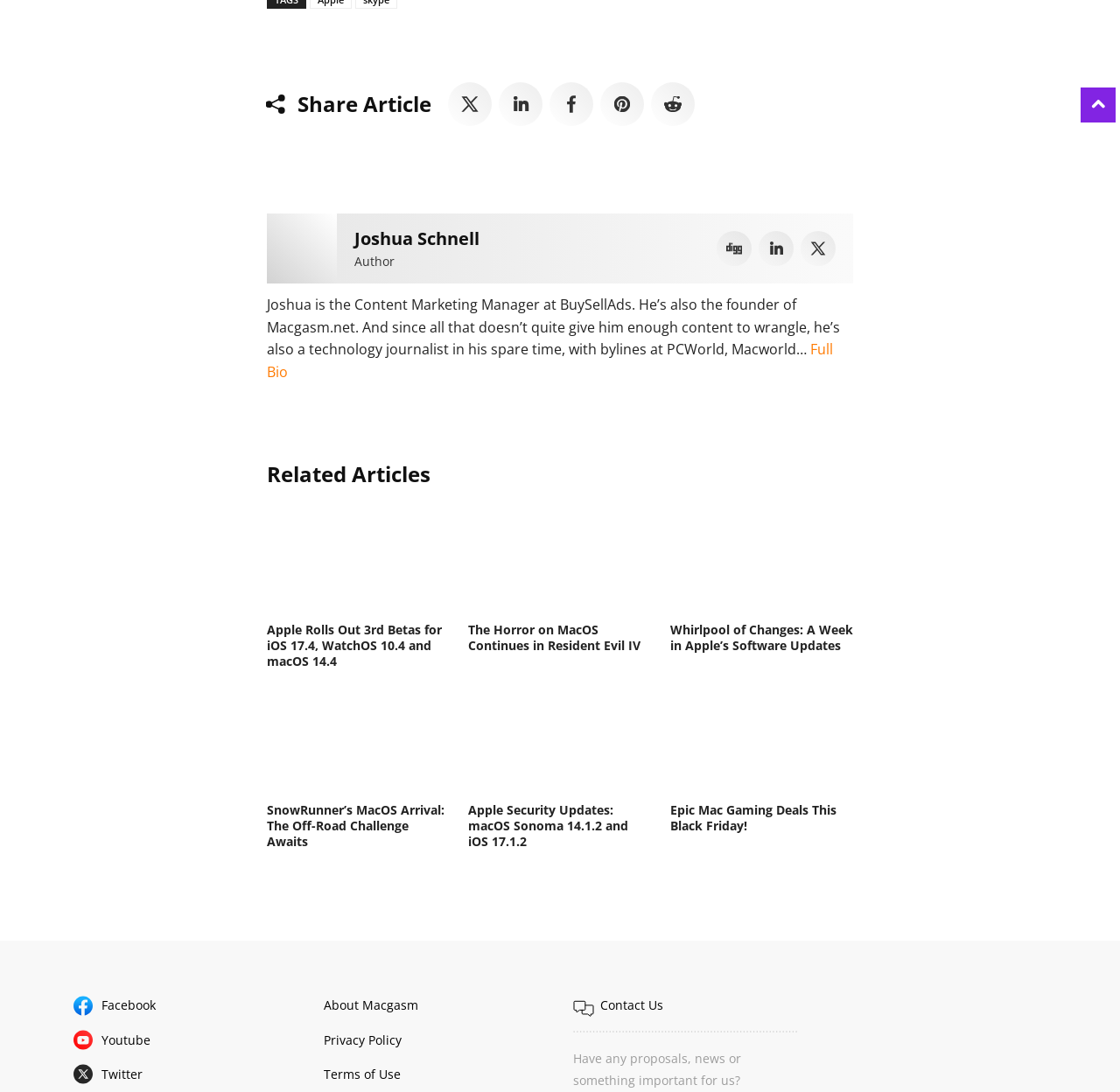Please locate the bounding box coordinates for the element that should be clicked to achieve the following instruction: "View article about Apple Rolls Out 3rd Betas for iOS 17.4, WatchOS 10.4 and macOS 14.4". Ensure the coordinates are given as four float numbers between 0 and 1, i.e., [left, top, right, bottom].

[0.238, 0.47, 0.402, 0.564]